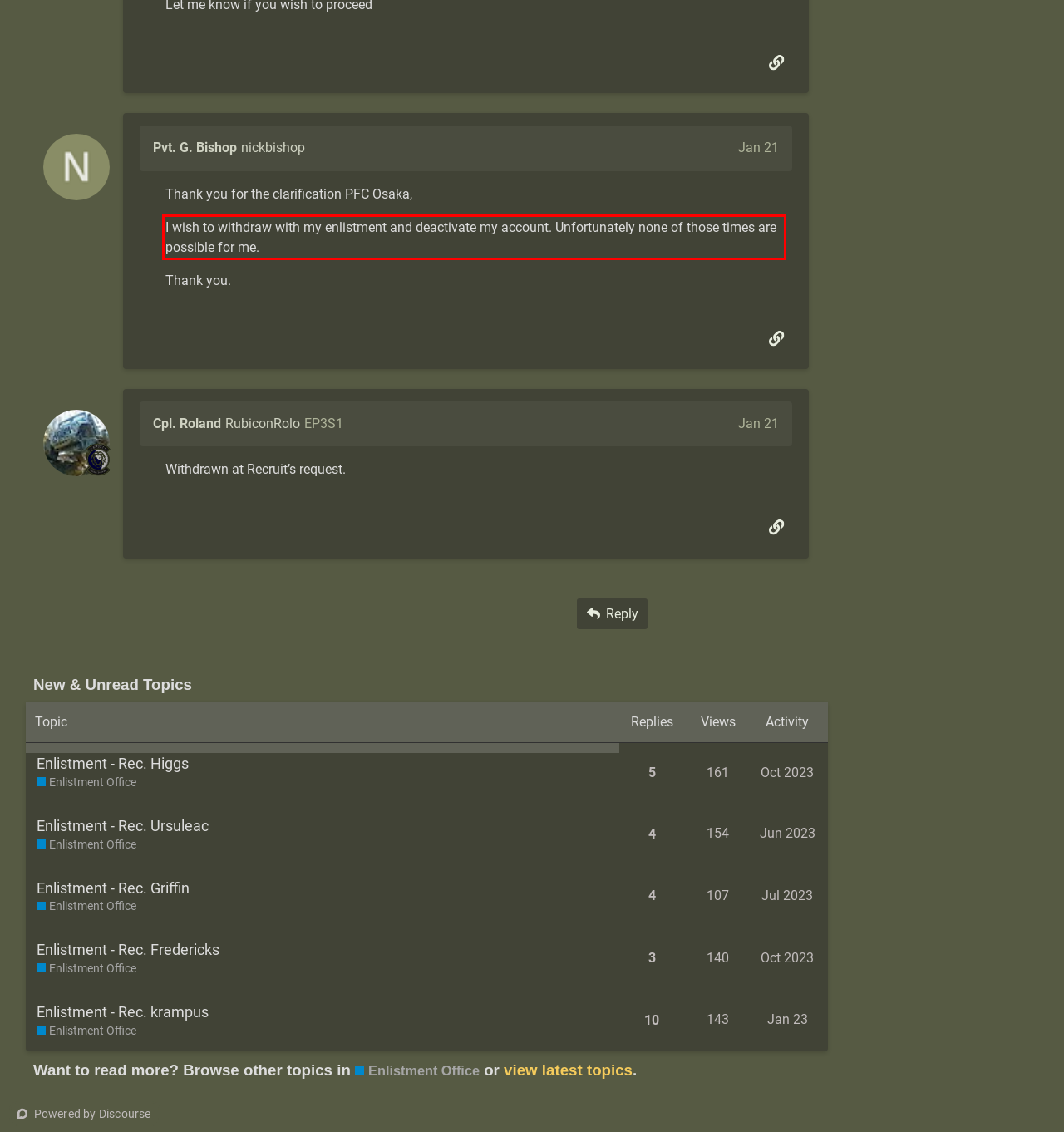Please examine the screenshot of the webpage and read the text present within the red rectangle bounding box.

I wish to withdraw with my enlistment and deactivate my account. Unfortunately none of those times are possible for me.